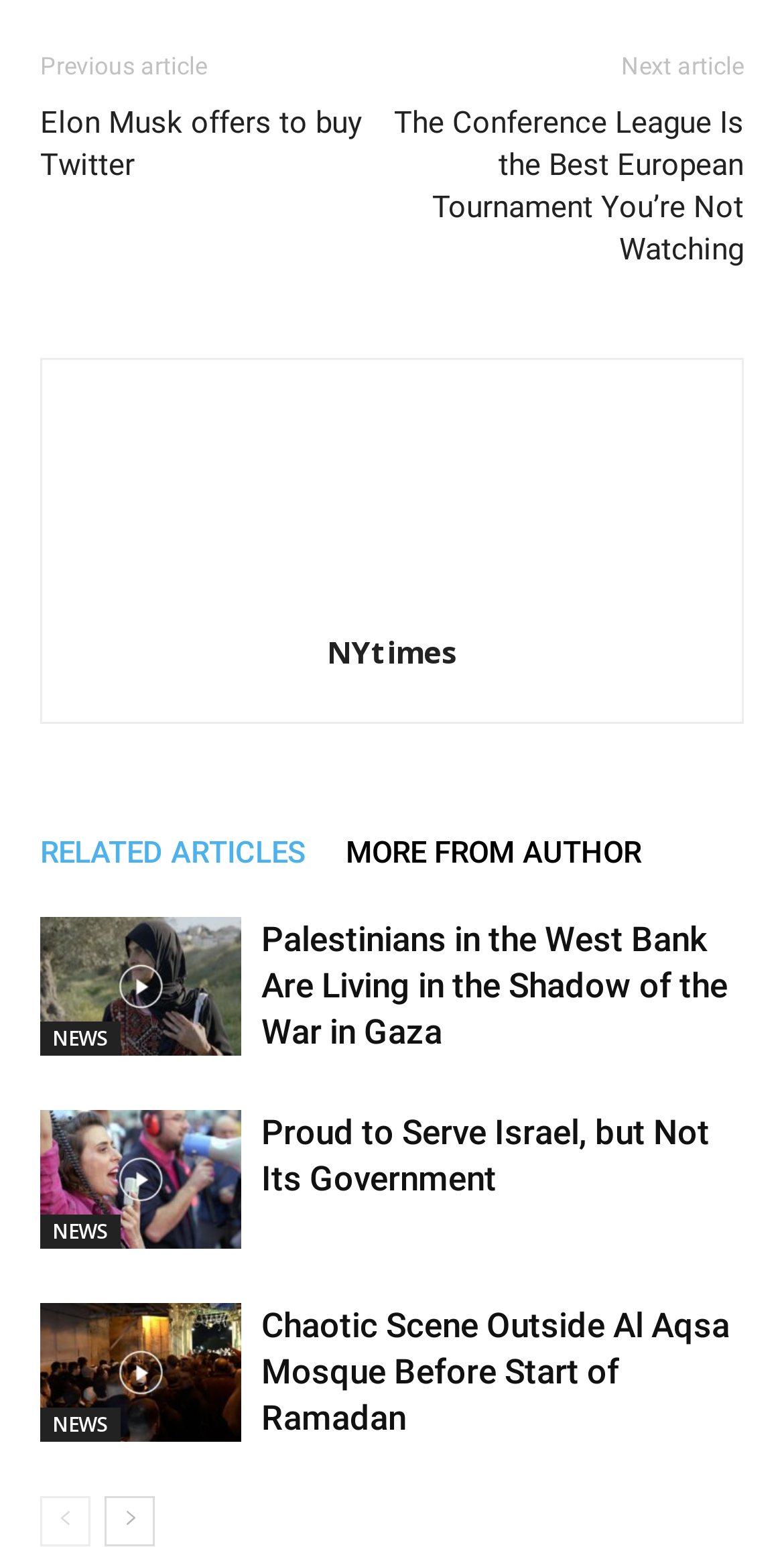Find the bounding box coordinates of the UI element according to this description: "NEWS".

[0.051, 0.66, 0.154, 0.683]